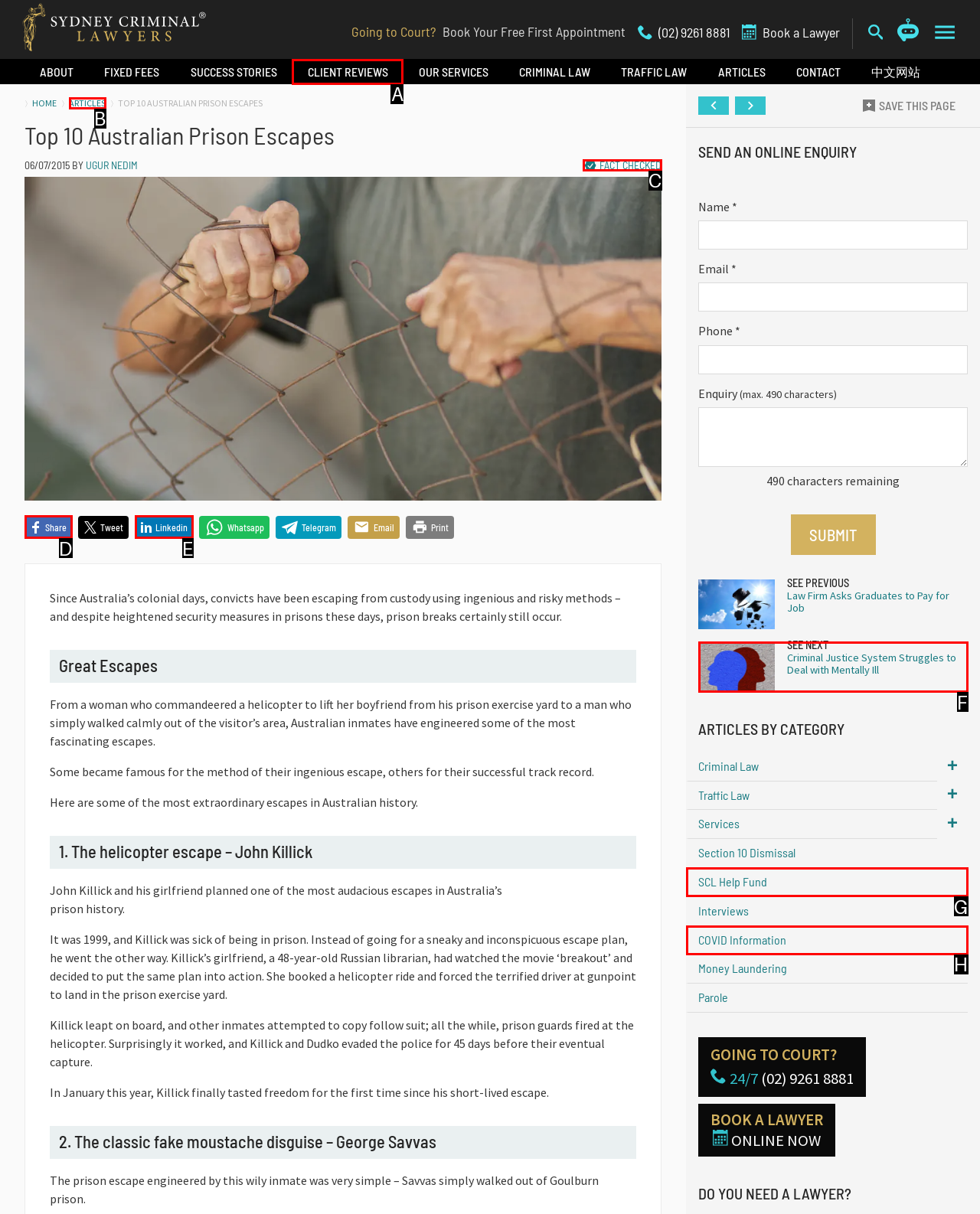Identify the option that corresponds to the description: Client Reviews. Provide only the letter of the option directly.

A